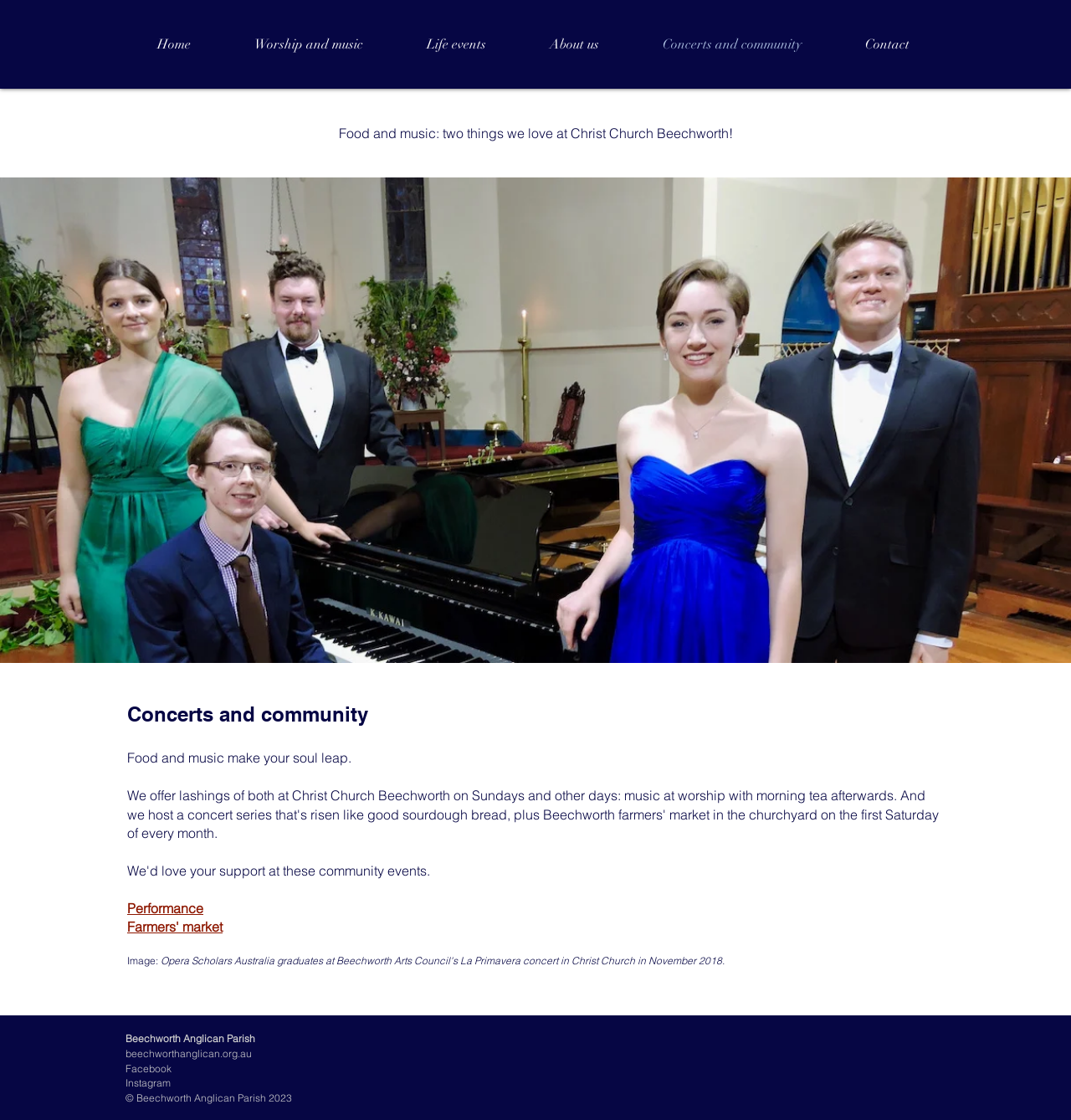Describe the entire webpage, focusing on both content and design.

The webpage is about Concerts and community at Beechworth Anglican Parish. At the top, there is a navigation menu with 6 links: Home, Worship and music, Life events, About us, Concerts and community, and Contact. 

Below the navigation menu, there is a main section that takes up most of the page. In this section, there is a large image that spans the entire width of the page, likely showcasing a concert or community event. 

Above the image, there is a heading that reads "Food and music: two things we love at Christ Church Beechworth!" in a prominent font. Below the image, there are three lines of text. The first line reads "Concerts and community", the second line says "Food and music make your soul leap.", and the third line is a blank space. 

Underneath these lines of text, there are two links: "Performance" and "Farmers' market", which are likely related to concerts and community events. Next to these links, there is a text that says "Image:". 

At the very bottom of the page, there is a footer section that contains the parish's name, website, social media links, and a copyright notice.